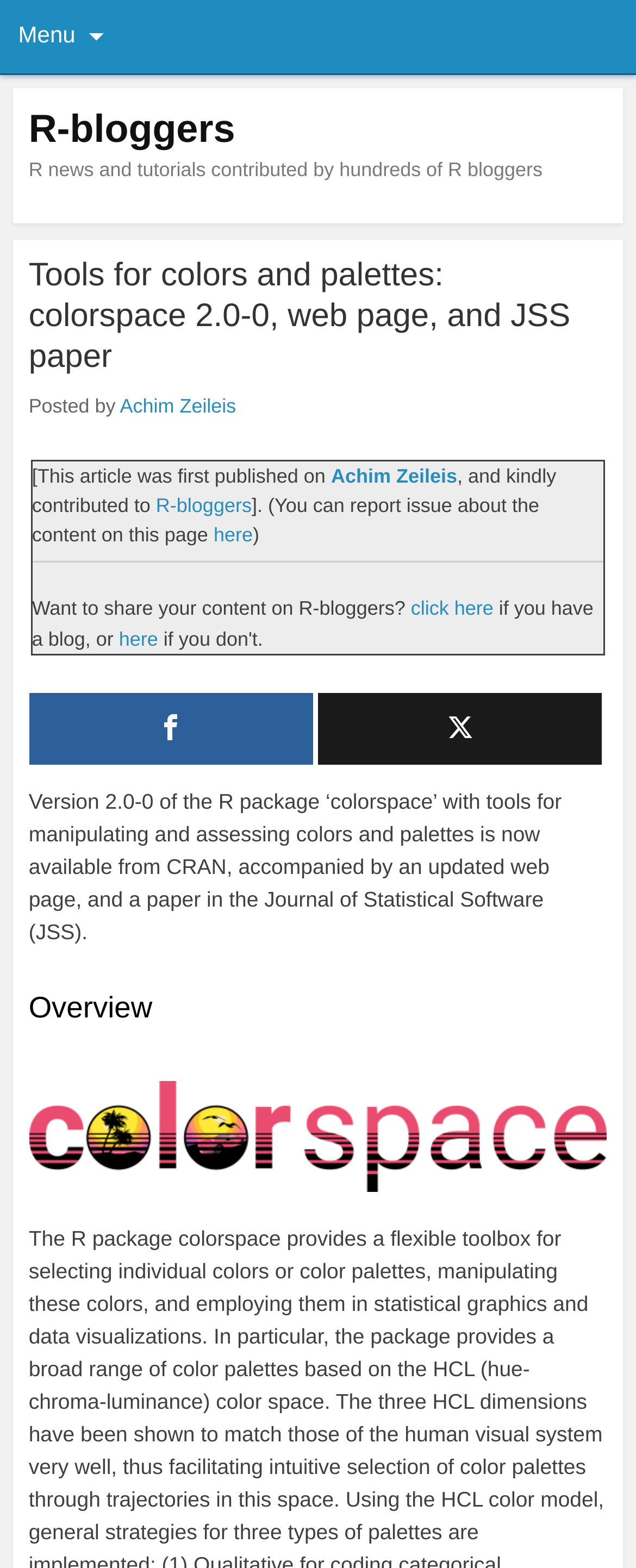Find the bounding box coordinates for the area you need to click to carry out the instruction: "Learn more about the colorspace package". The coordinates should be four float numbers between 0 and 1, indicated as [left, top, right, bottom].

[0.045, 0.504, 0.883, 0.602]